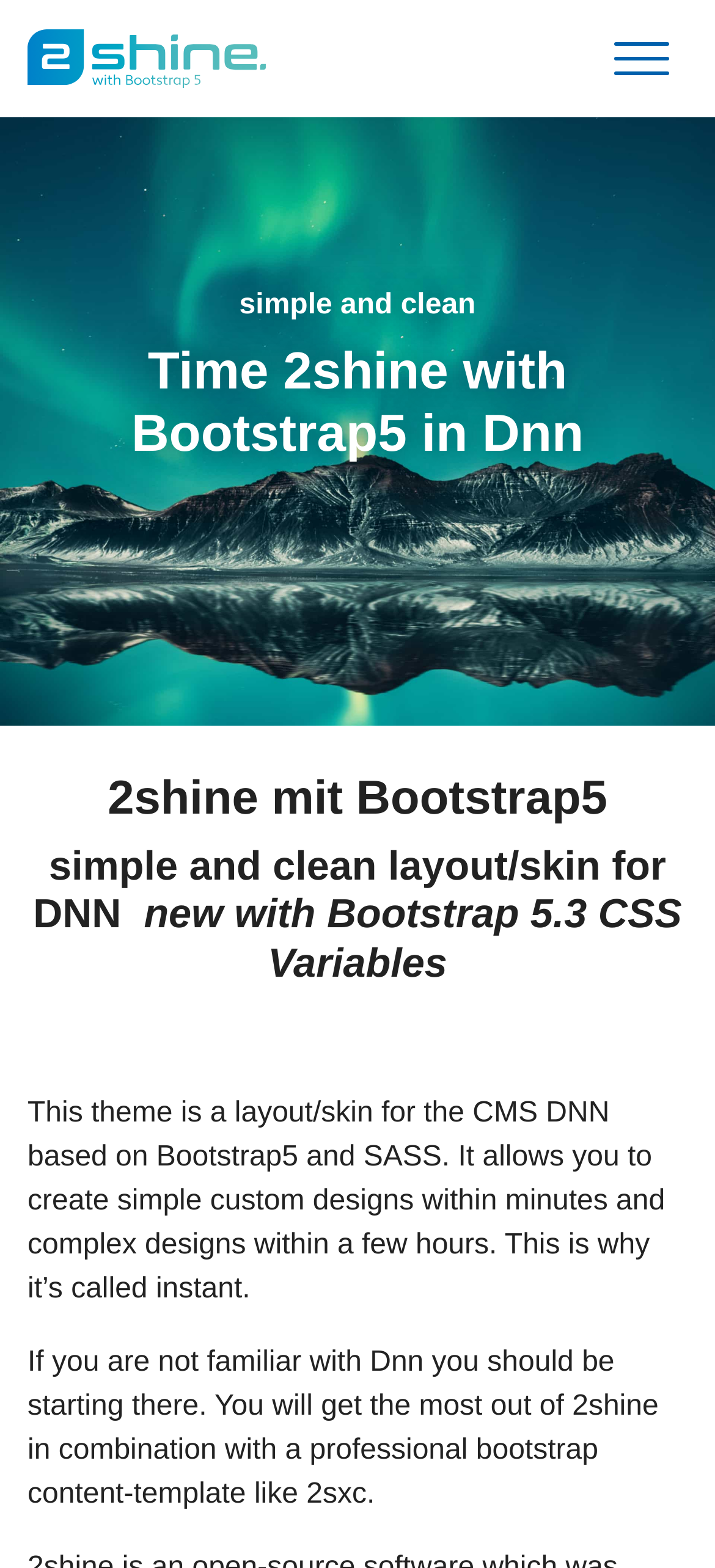Answer the question in one word or a short phrase:
What is recommended for those not familiar with Dnn?

Start with Dnn